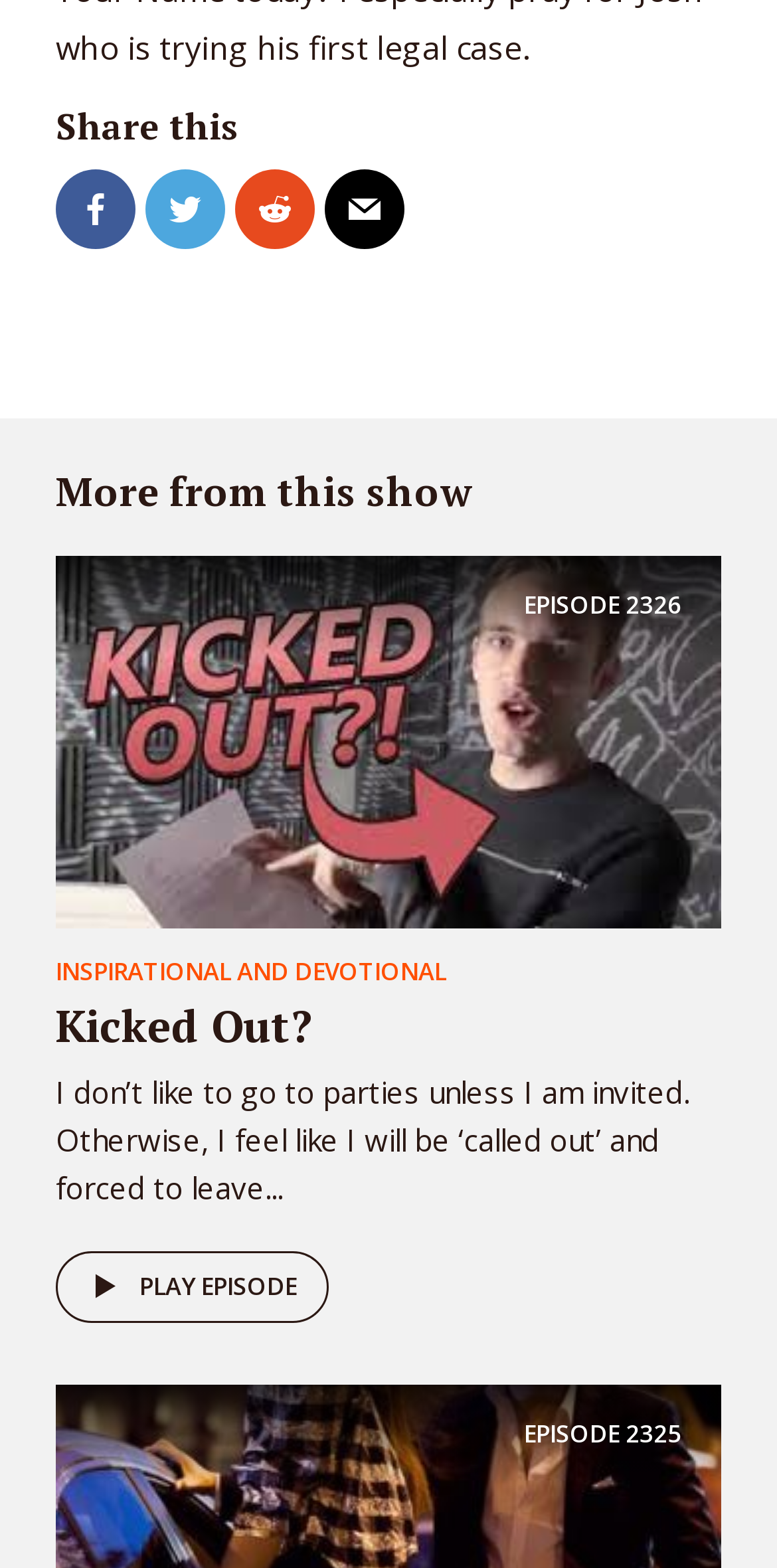Pinpoint the bounding box coordinates of the clickable area necessary to execute the following instruction: "Share this". The coordinates should be given as four float numbers between 0 and 1, namely [left, top, right, bottom].

[0.072, 0.068, 0.928, 0.095]